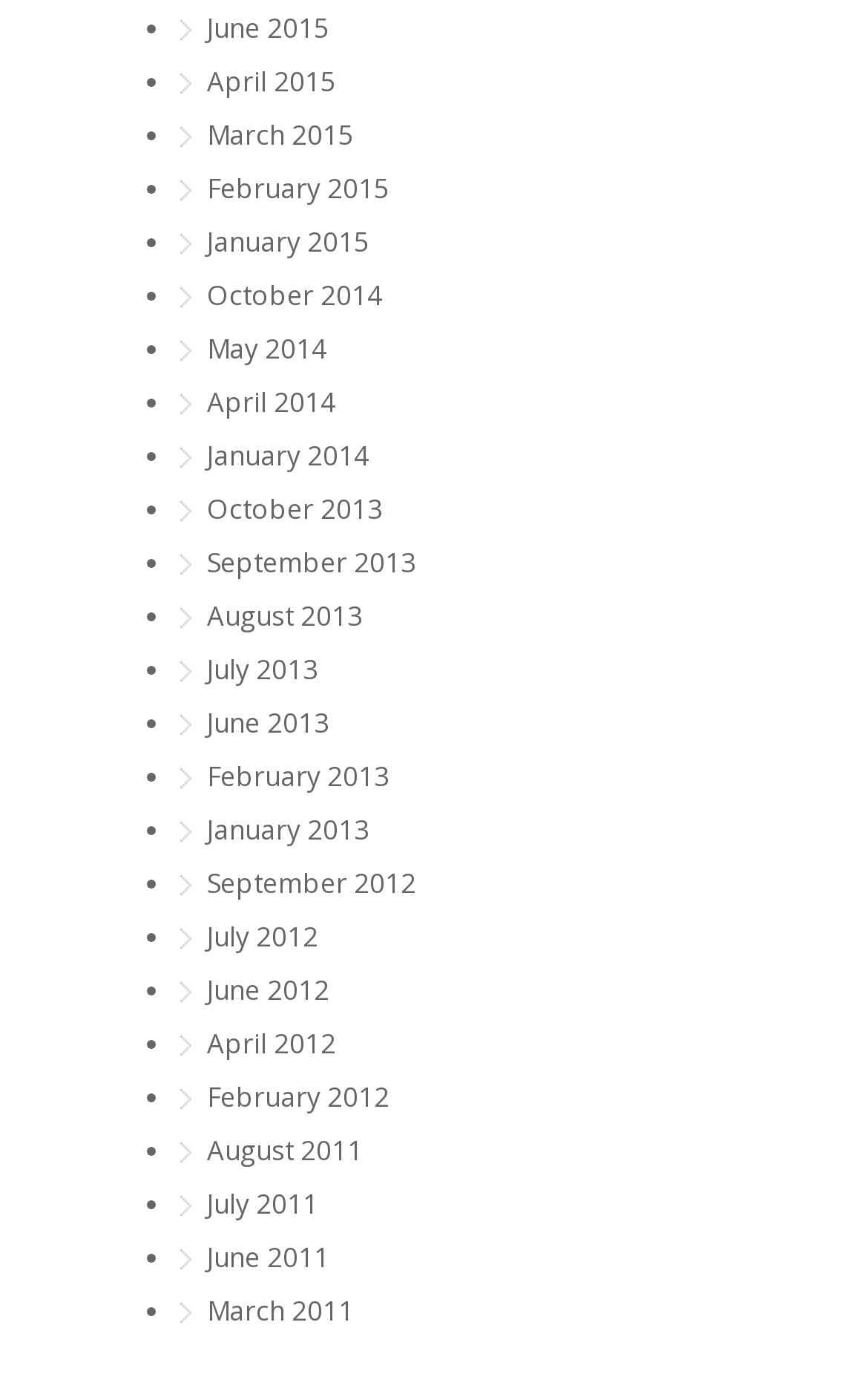Locate the bounding box coordinates of the region to be clicked to comply with the following instruction: "View April 2014". The coordinates must be four float numbers between 0 and 1, in the form [left, top, right, bottom].

[0.238, 0.278, 0.885, 0.307]